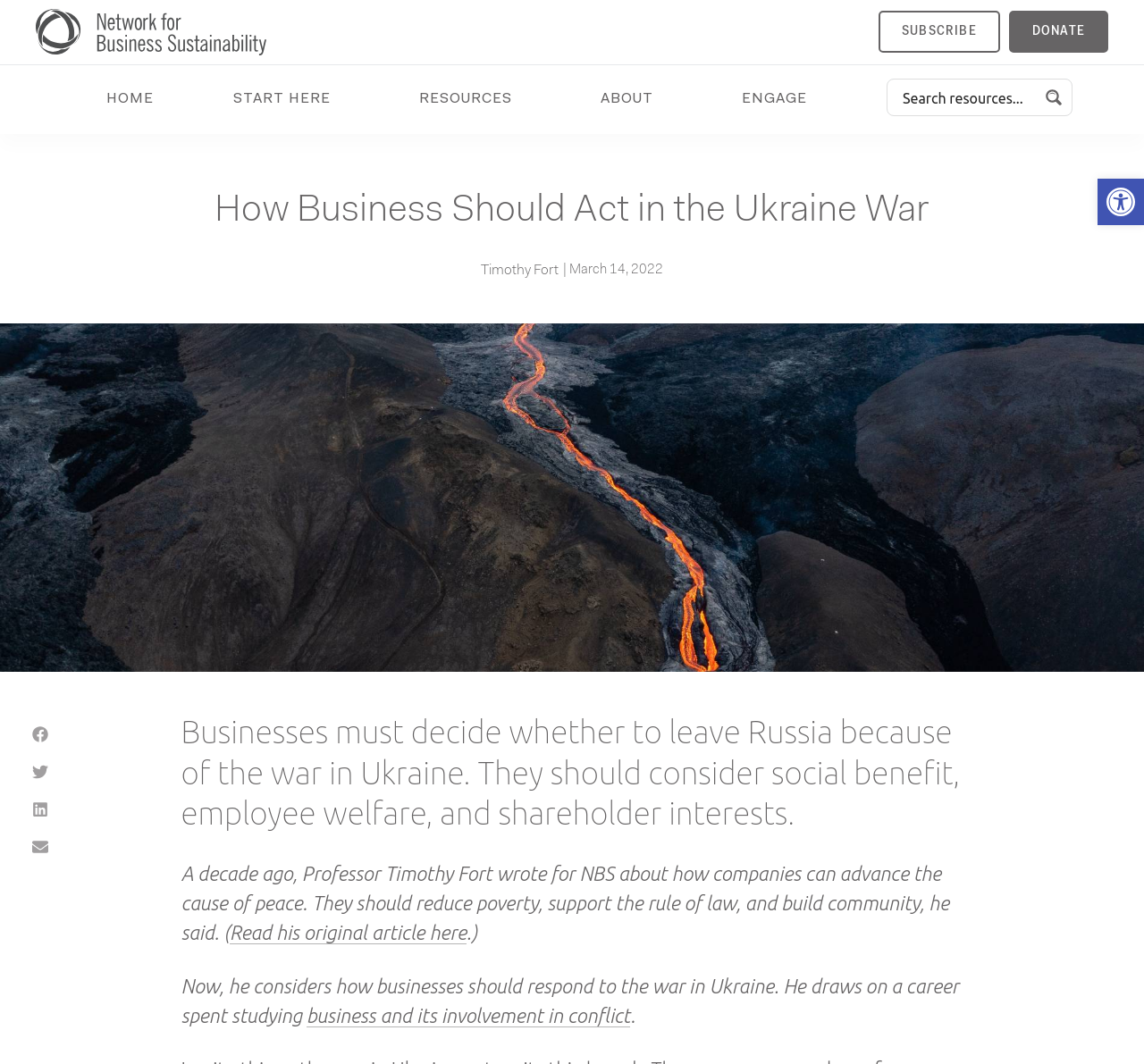Specify the bounding box coordinates of the region I need to click to perform the following instruction: "Read the original article". The coordinates must be four float numbers in the range of 0 to 1, i.e., [left, top, right, bottom].

[0.201, 0.866, 0.408, 0.888]